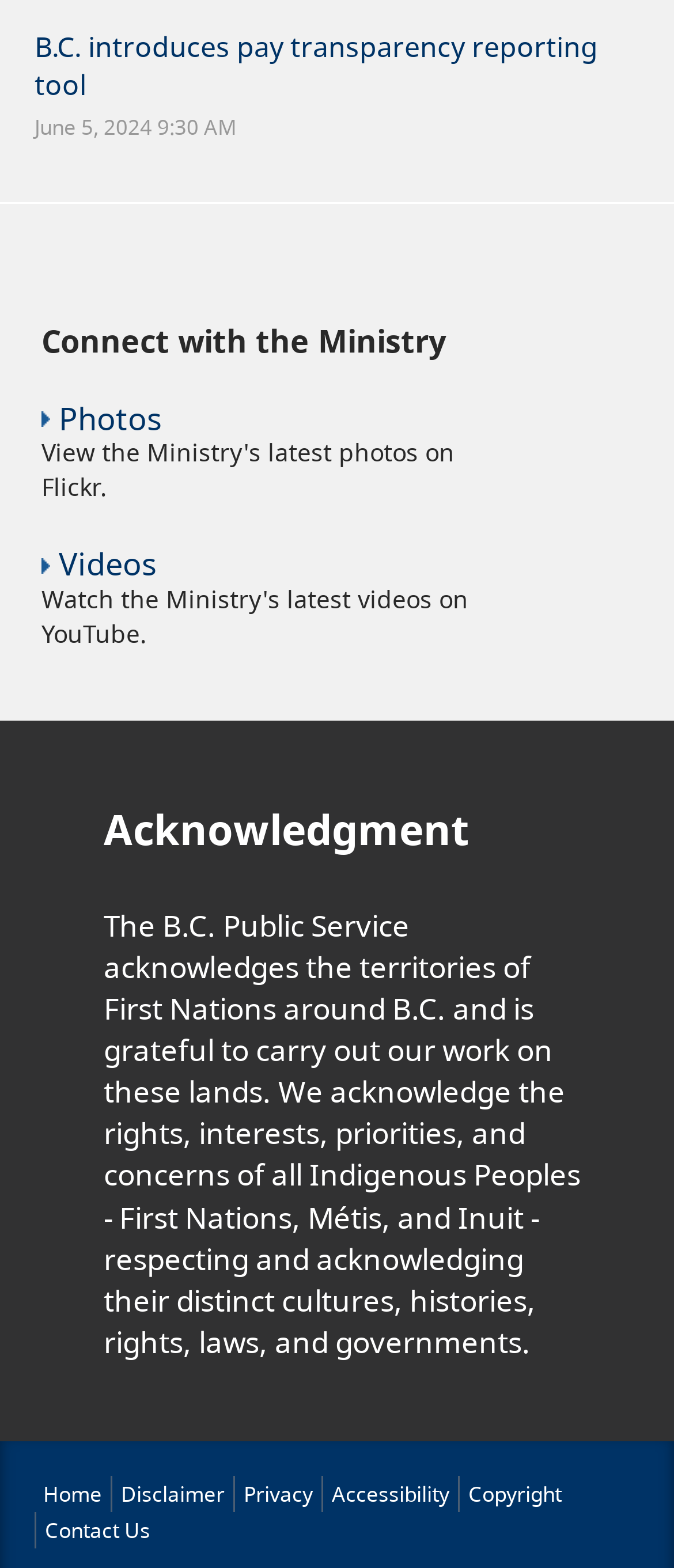Based on the description "Call Us Today!561-744-5448", find the bounding box of the specified UI element.

None